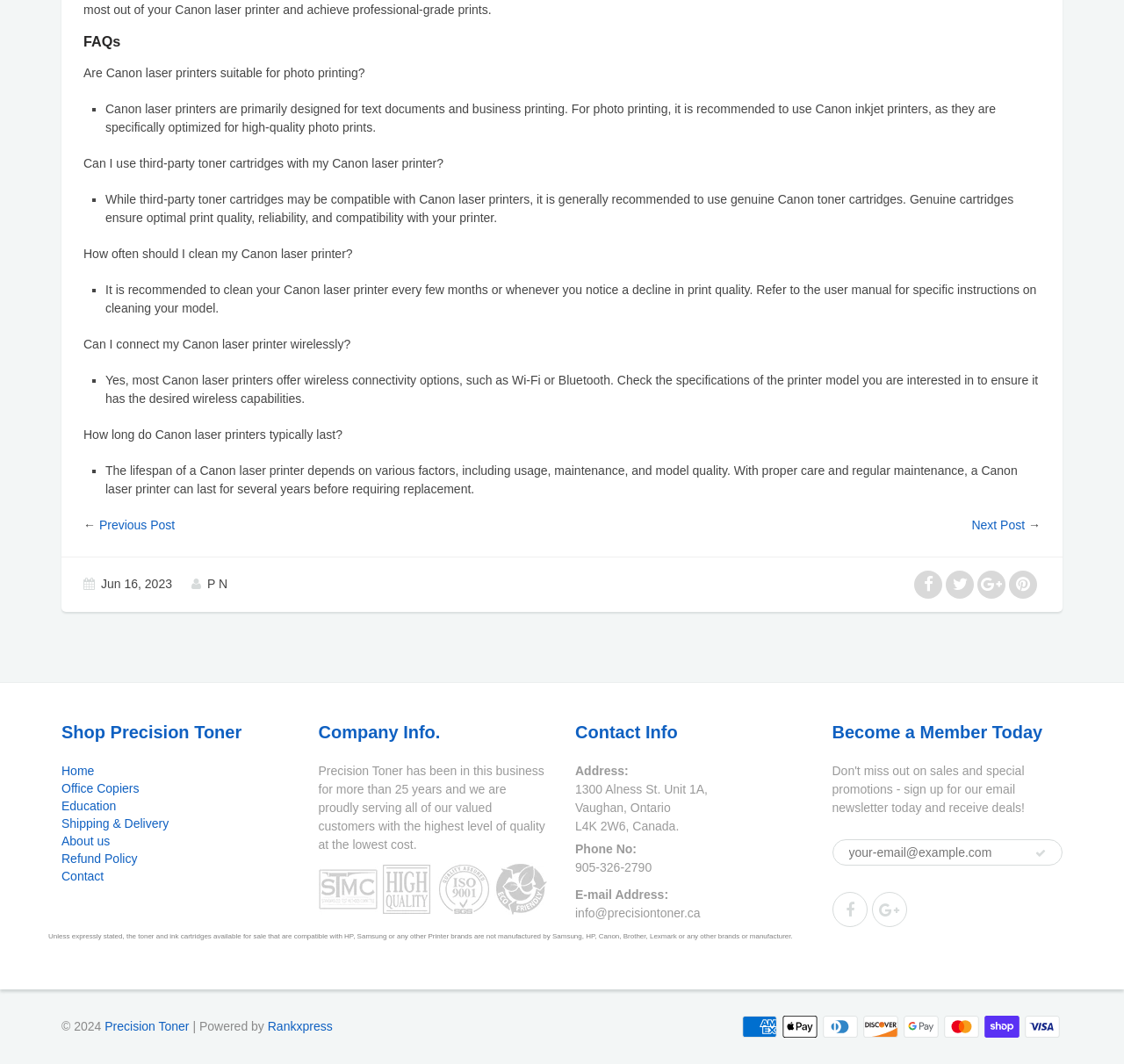Determine the bounding box coordinates for the clickable element required to fulfill the instruction: "Click on the 'Contact' link". Provide the coordinates as four float numbers between 0 and 1, i.e., [left, top, right, bottom].

[0.055, 0.817, 0.092, 0.83]